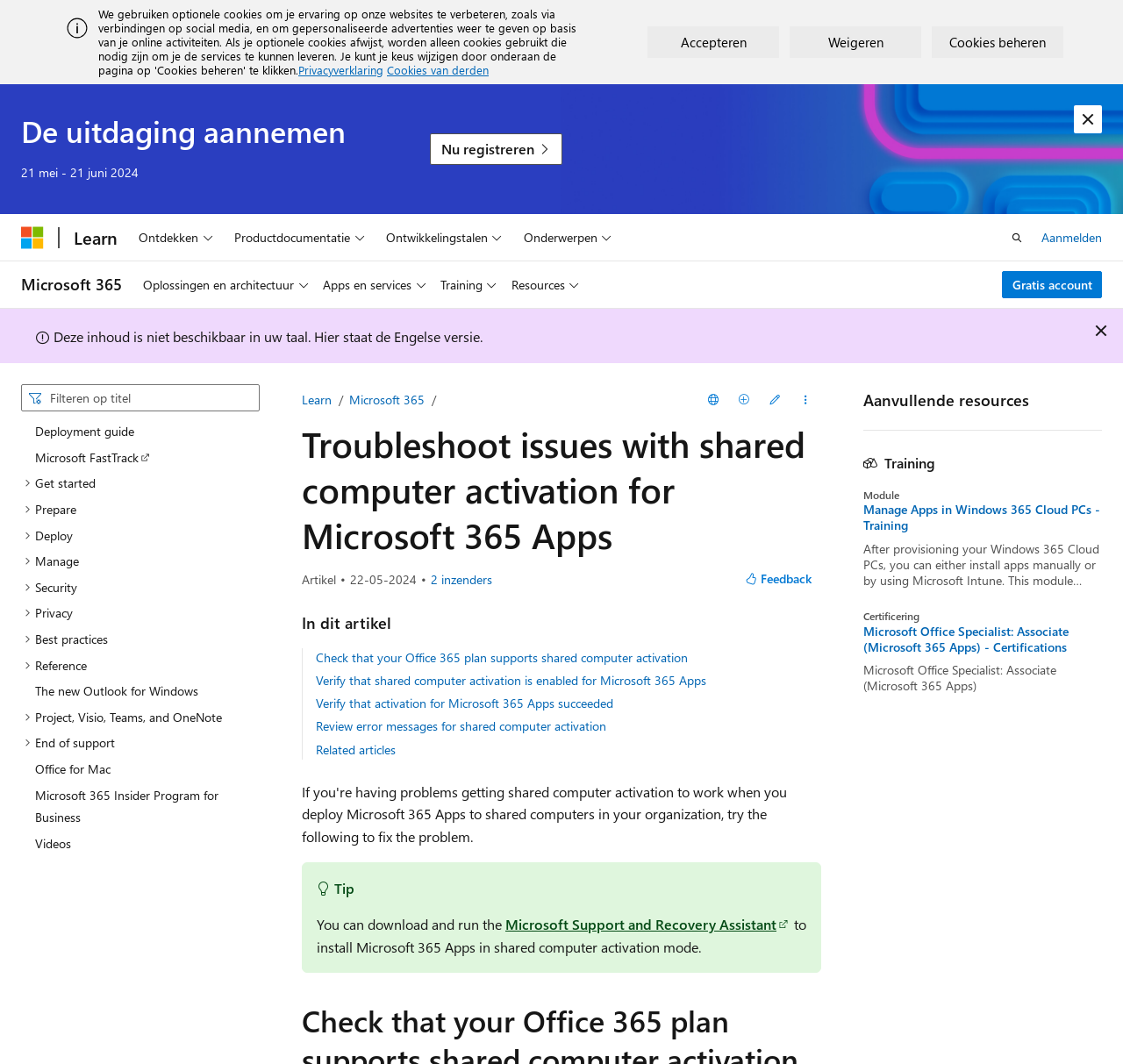Answer the question using only a single word or phrase: 
What is the 'Reviewdatum van artikel'?

22-05-2024